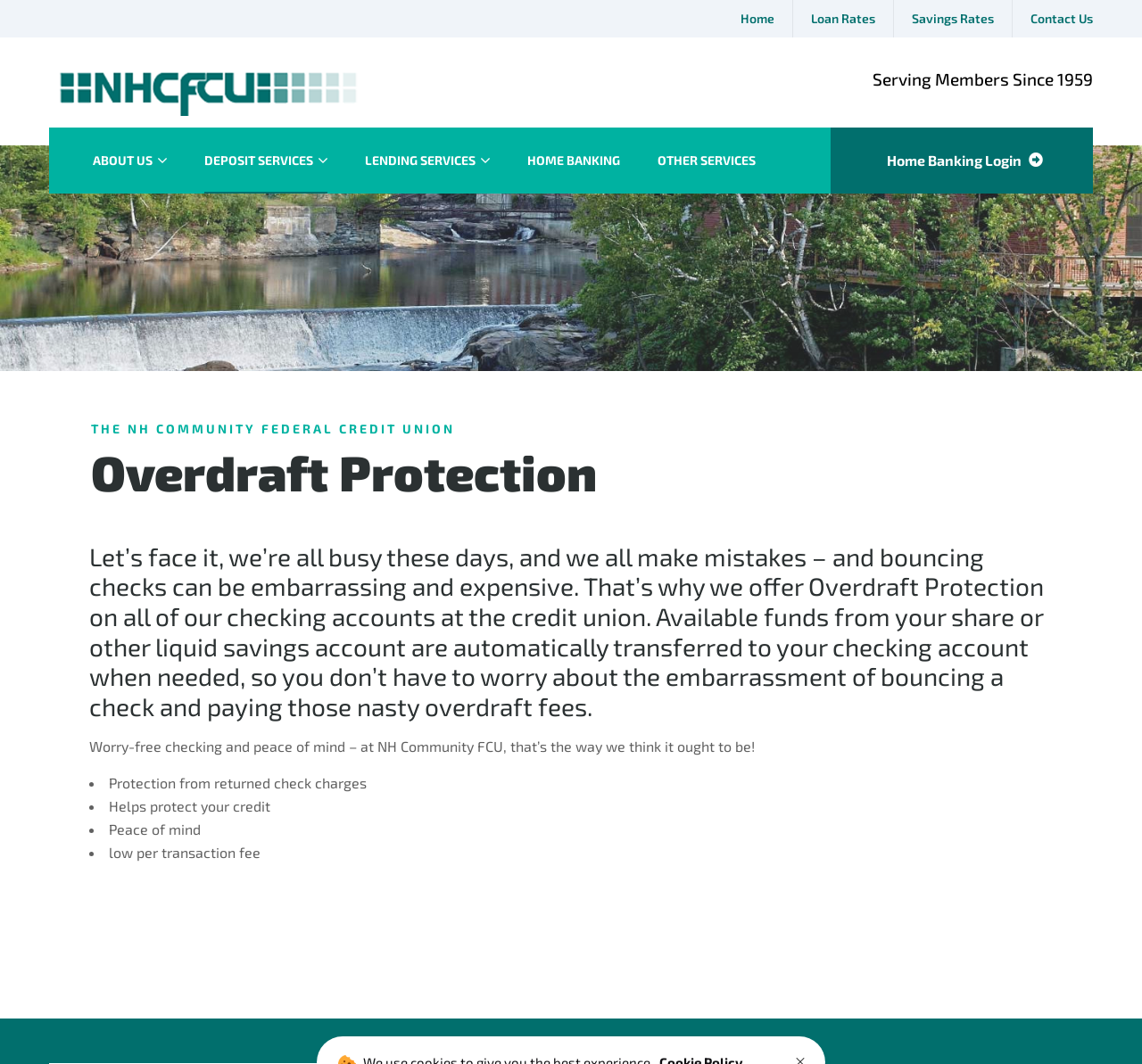What is the tone of the webpage?
Look at the image and respond with a one-word or short-phrase answer.

Friendly and reassuring